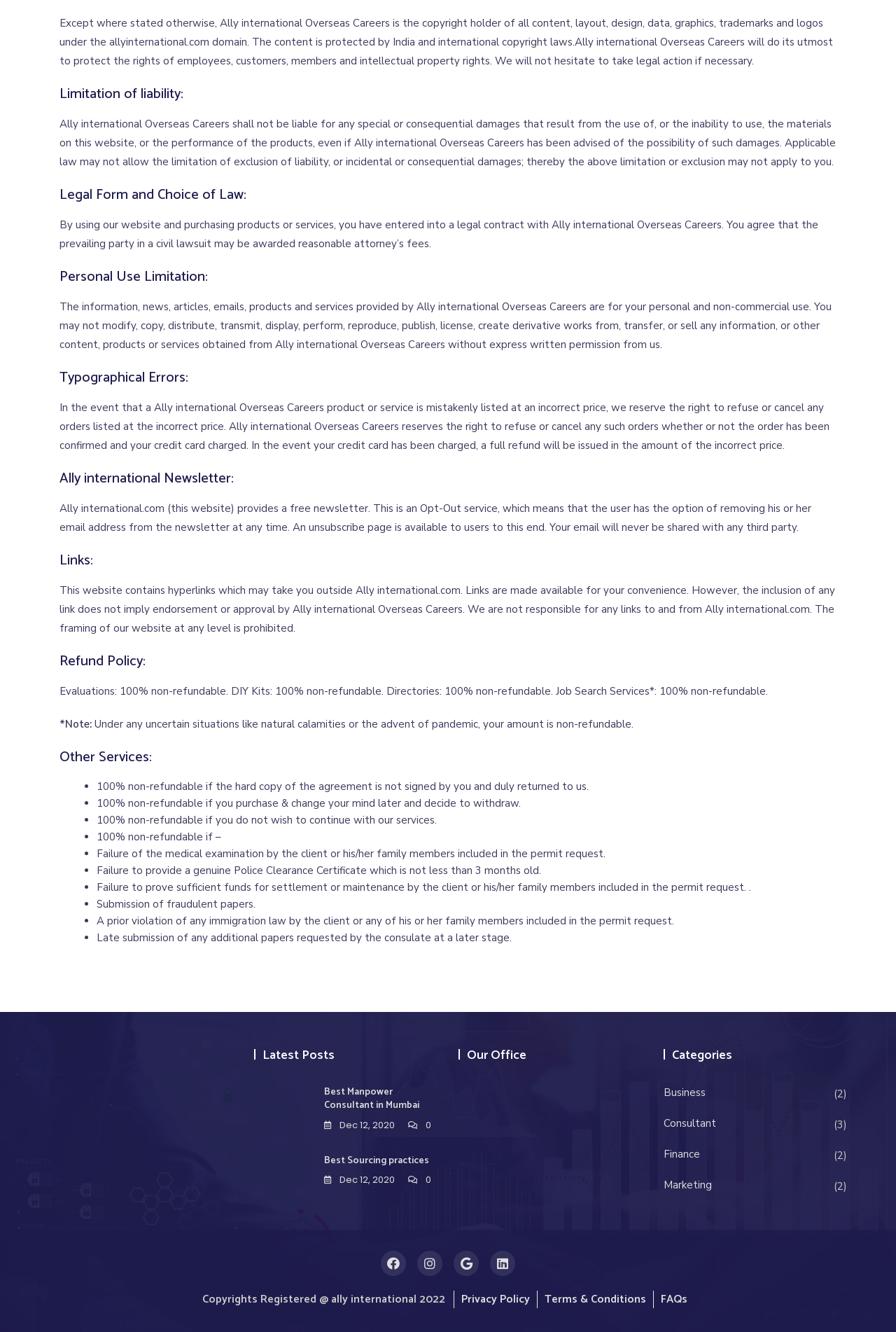Locate the bounding box coordinates of the element that should be clicked to execute the following instruction: "Click on the 'Best Manpower Consultant in Mumbai' link".

[0.361, 0.814, 0.468, 0.836]